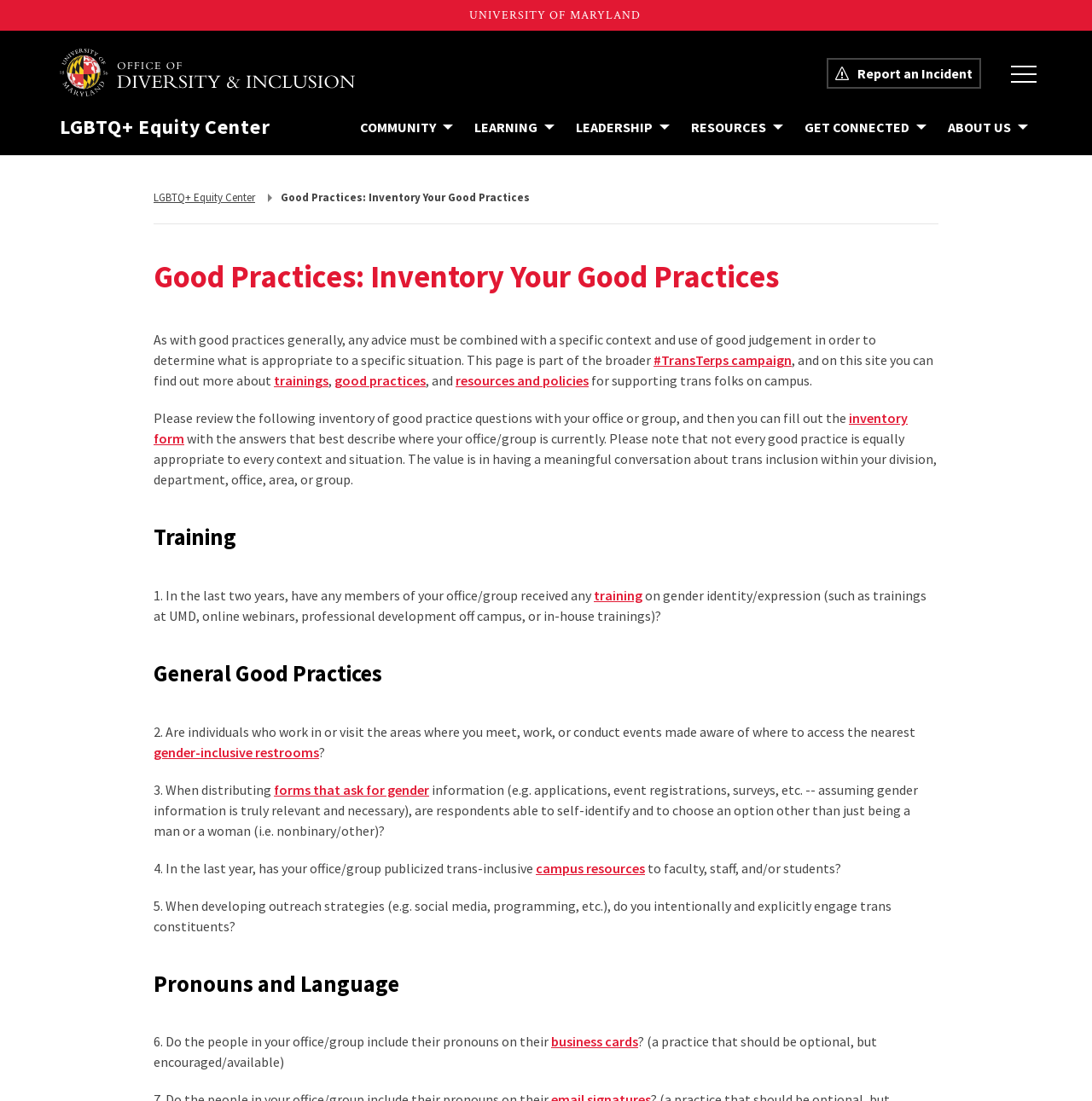What is the recommended practice for distributing forms that ask for gender information?
Look at the image and respond with a one-word or short-phrase answer.

Allow self-identification